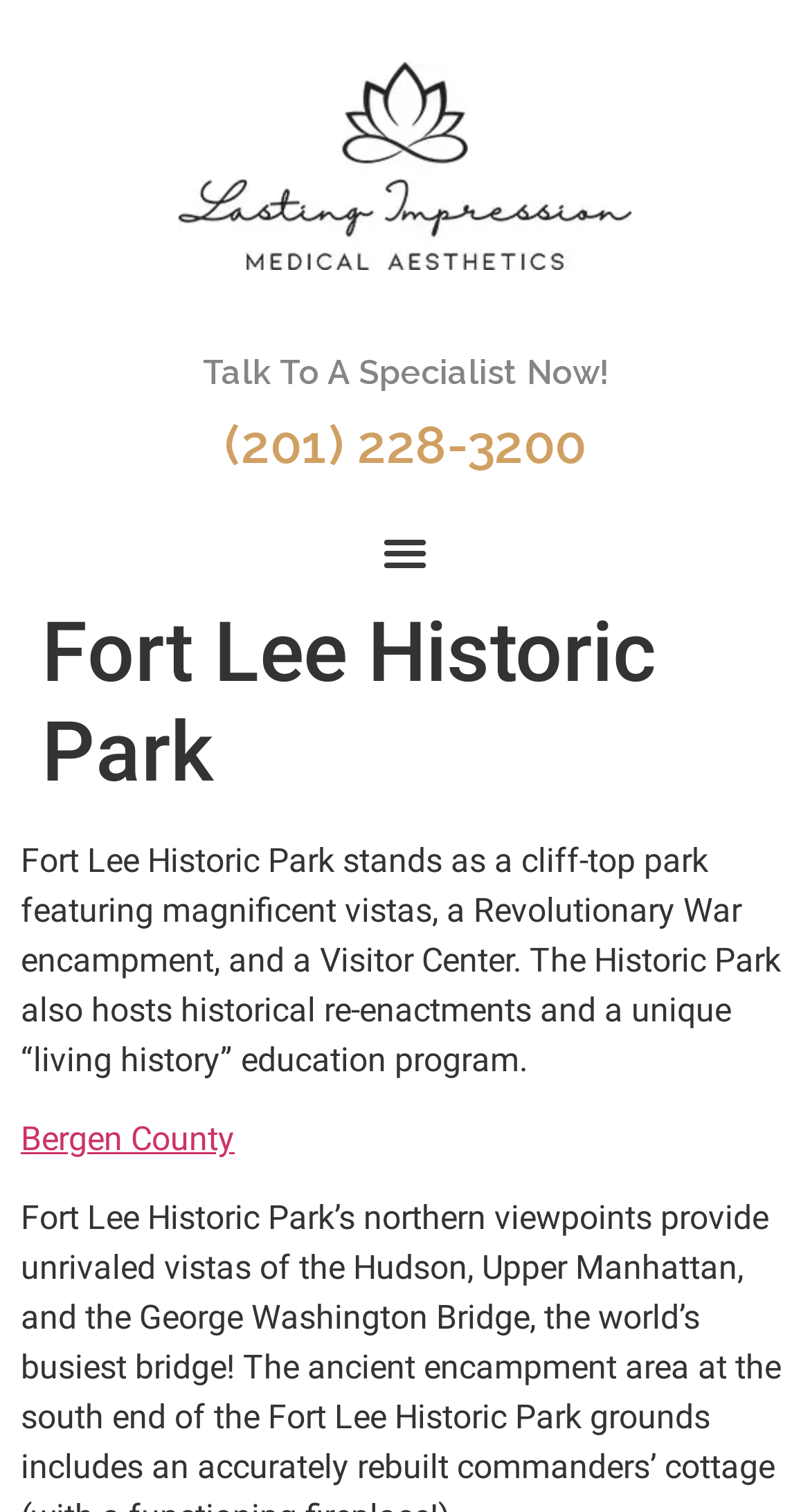What is the purpose of the 'Menu Toggle' button?
Use the information from the image to give a detailed answer to the question.

I found the answer by looking at the button element with the text 'Menu Toggle' and its property 'expanded: False', suggesting that it is used to toggle the menu on and off.